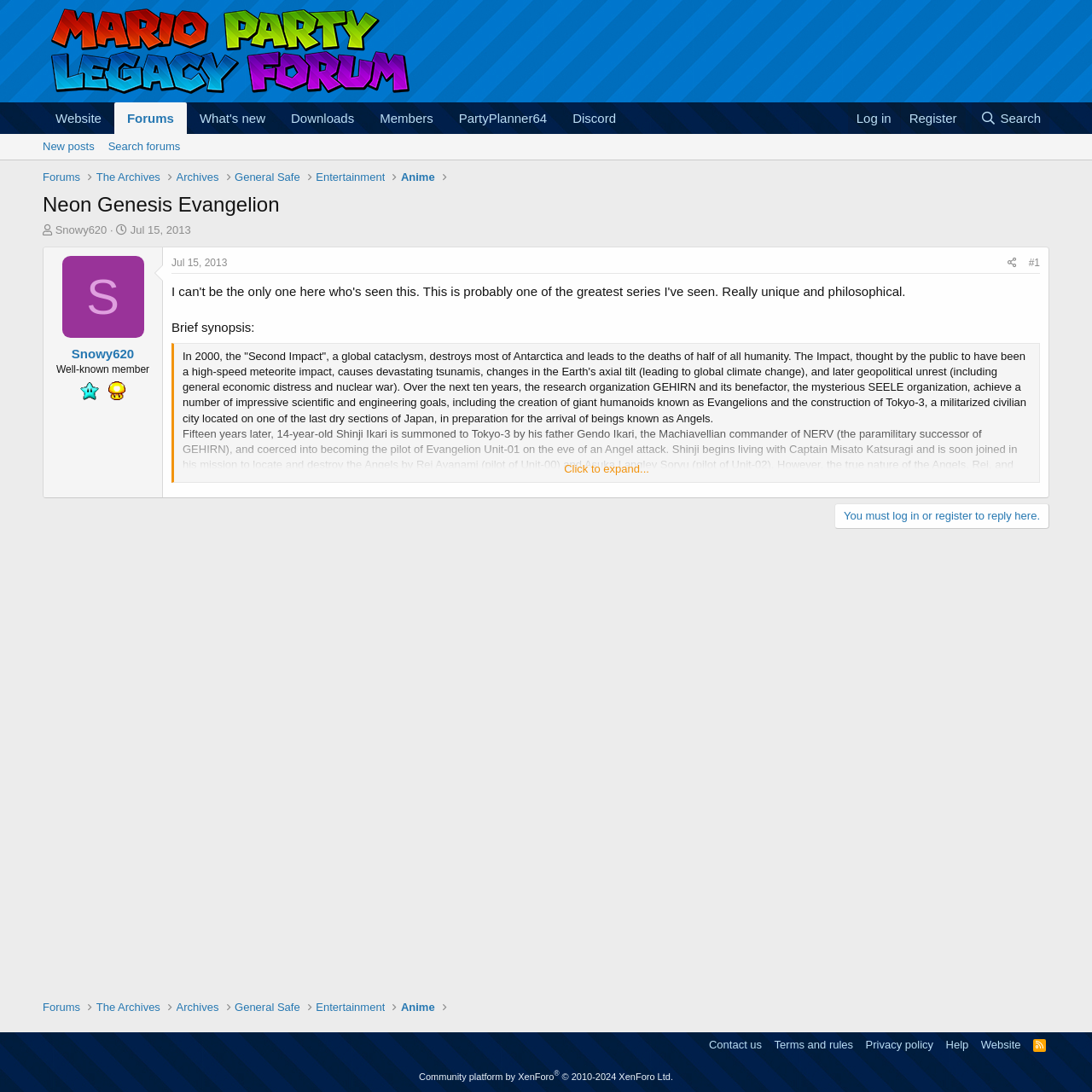What is the purpose of the 'Search' link?
Use the screenshot to answer the question with a single word or phrase.

To search the forum